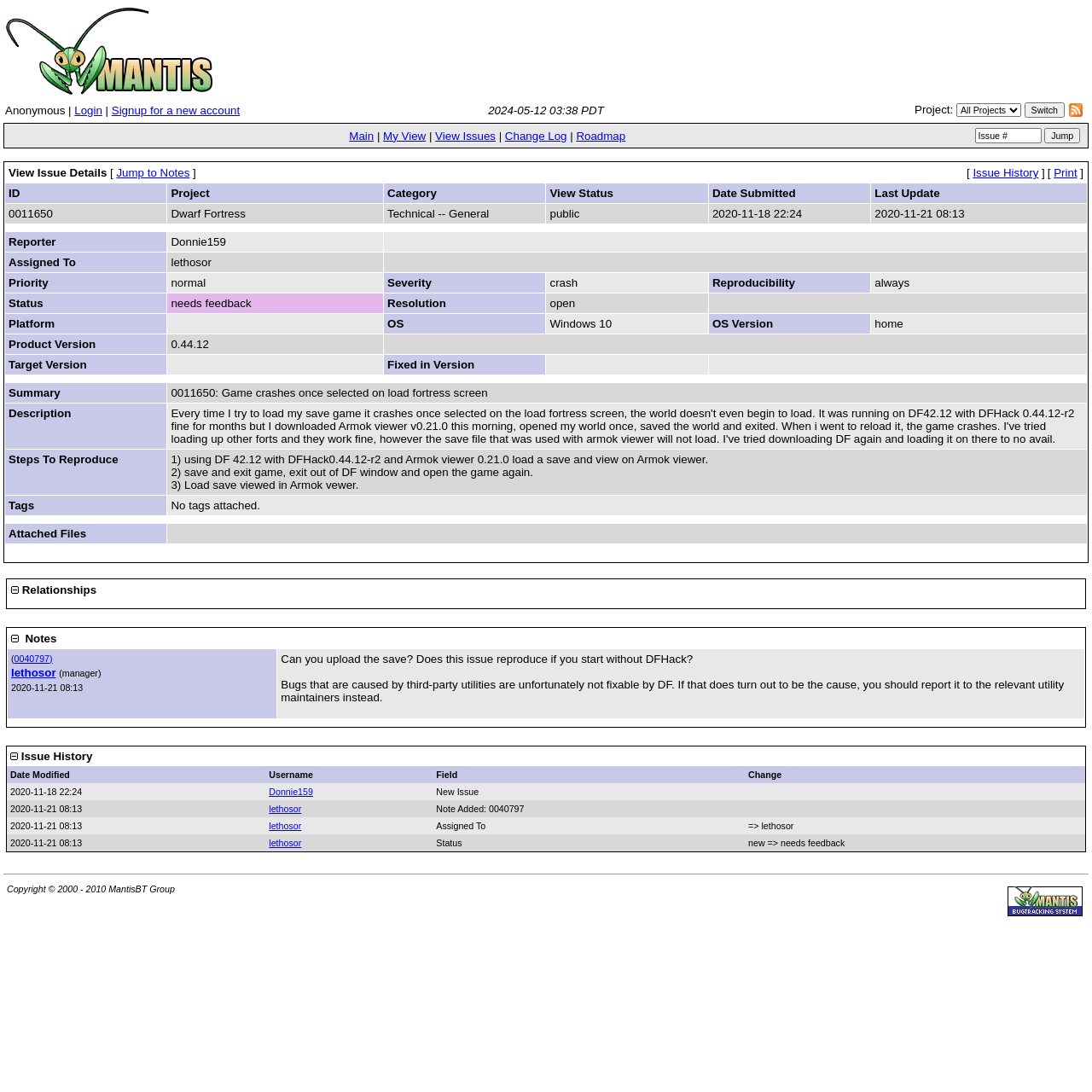Find the bounding box coordinates of the element to click in order to complete this instruction: "Print the issue details". The bounding box coordinates must be four float numbers between 0 and 1, denoted as [left, top, right, bottom].

[0.965, 0.152, 0.986, 0.164]